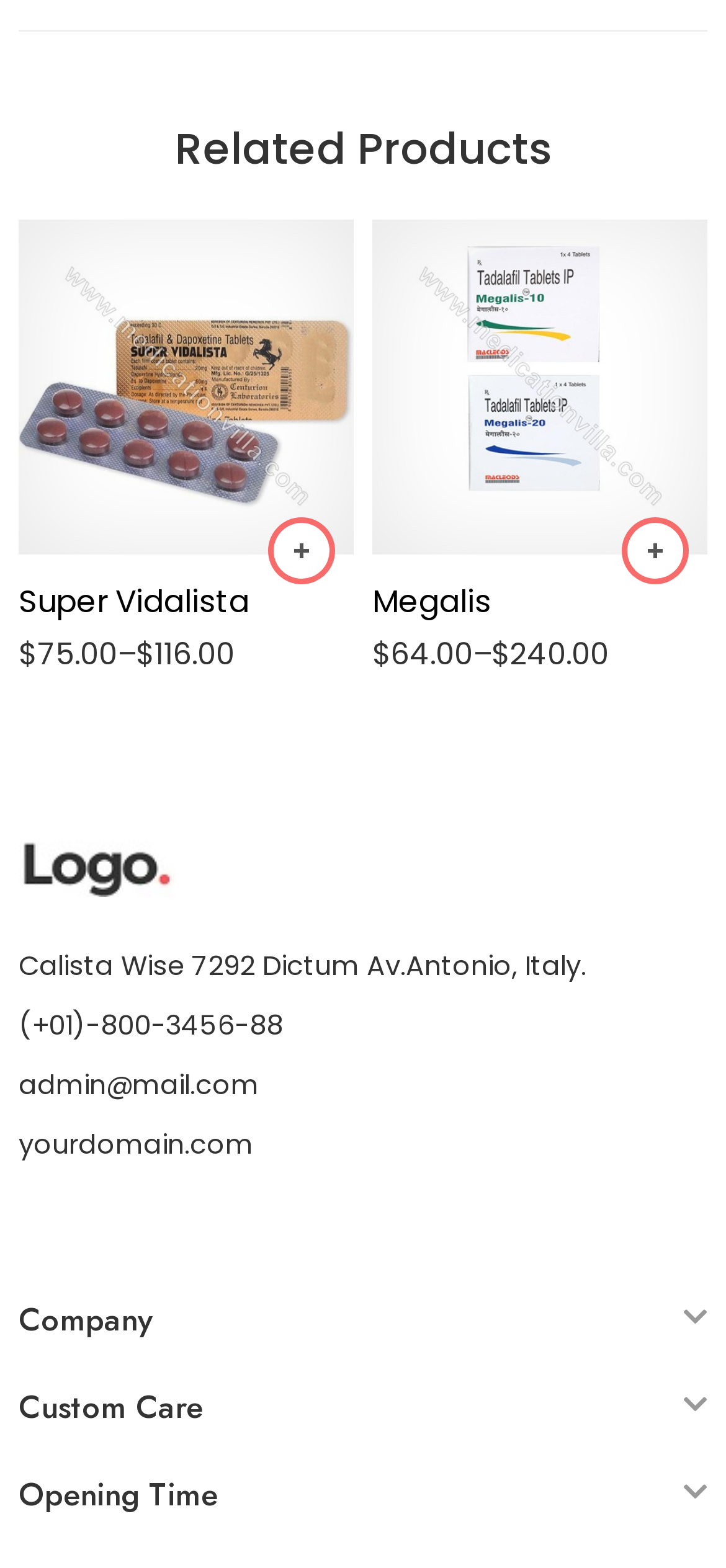Specify the bounding box coordinates of the area that needs to be clicked to achieve the following instruction: "Buy Super Vidalista".

[0.026, 0.14, 0.487, 0.353]